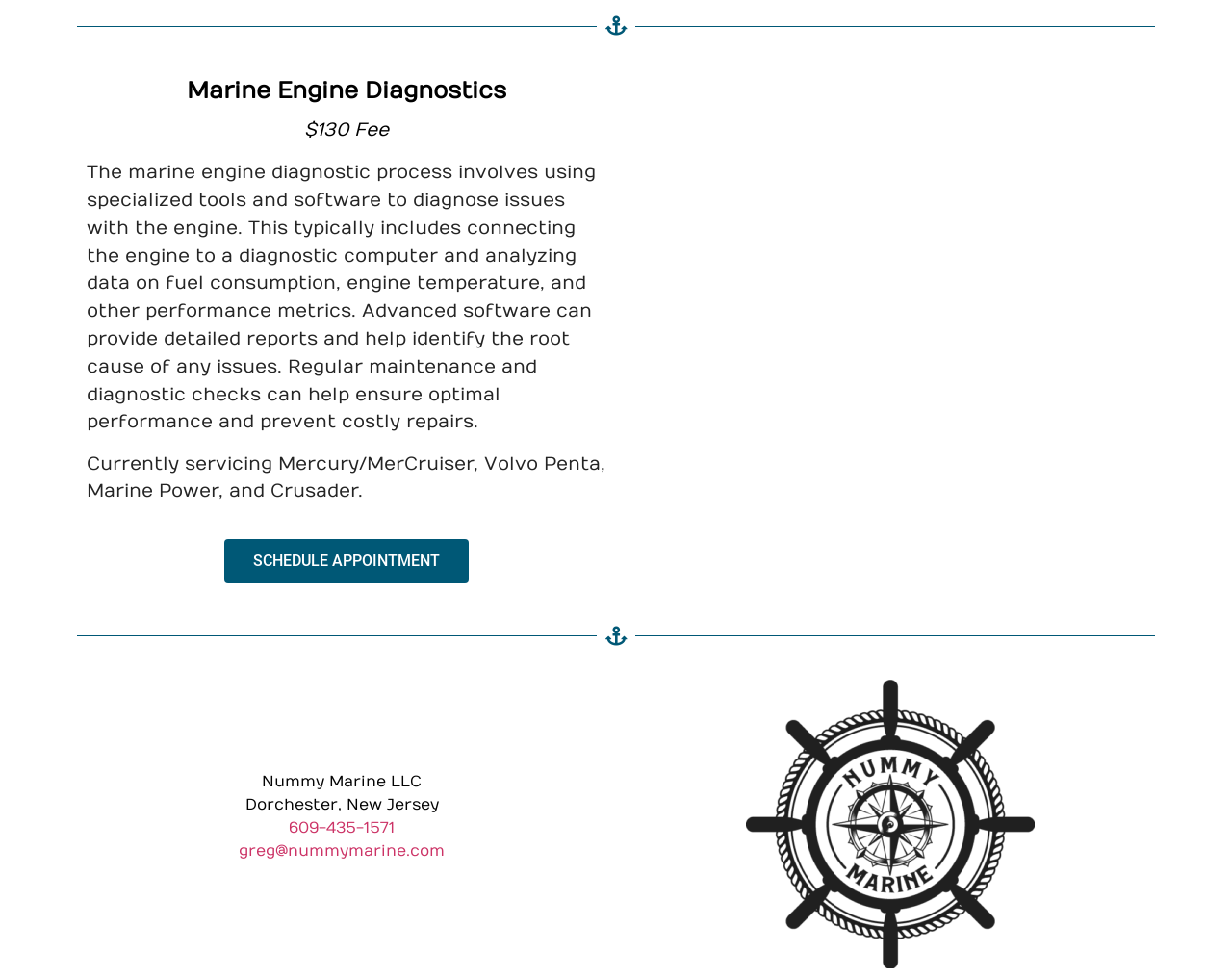Identify the bounding box for the UI element described as: "SCHEDULE APPOINTMENT". The coordinates should be four float numbers between 0 and 1, i.e., [left, top, right, bottom].

[0.182, 0.551, 0.38, 0.596]